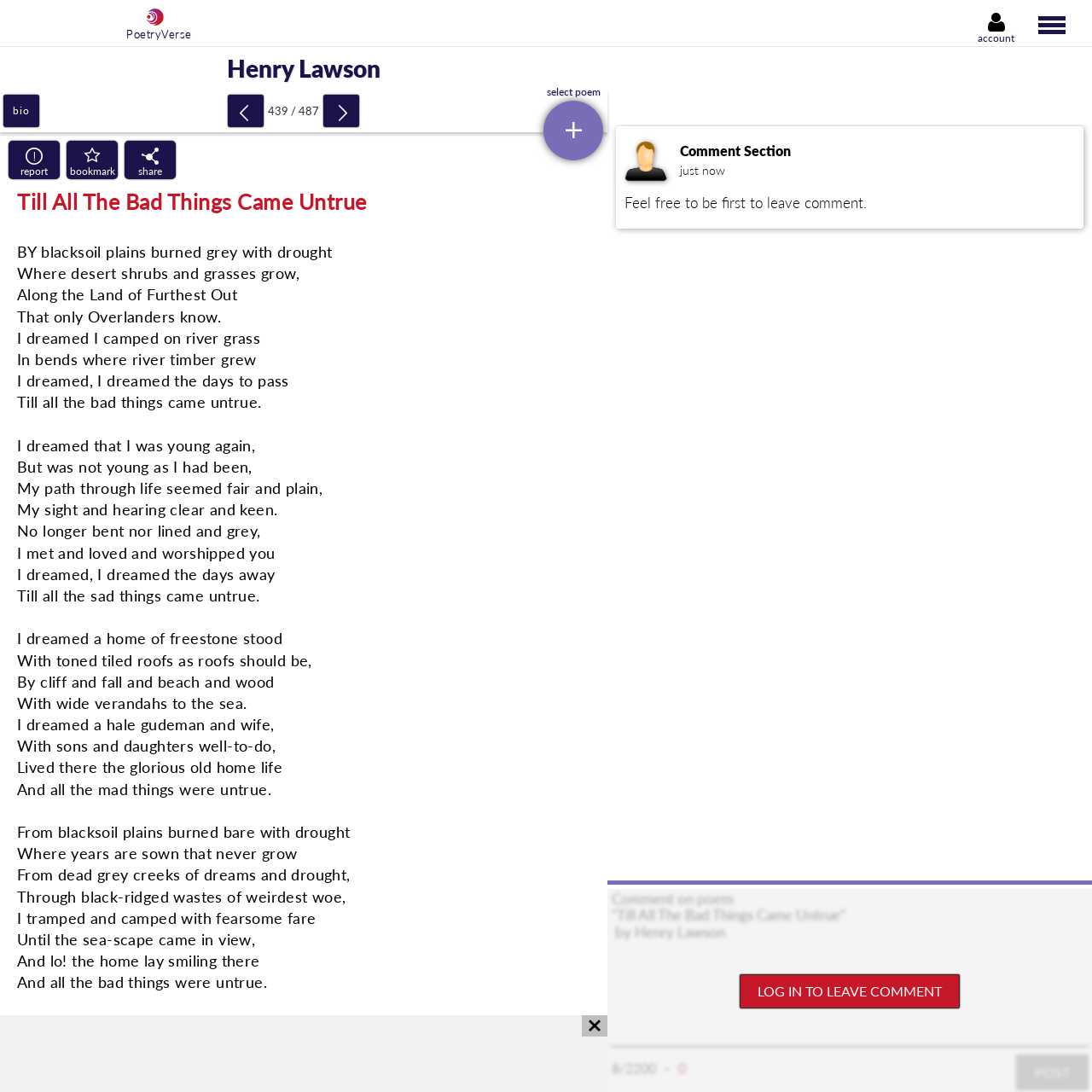Give a one-word or one-phrase response to the question:
What is the title of the poem?

Till All The Bad Things Came Untrue